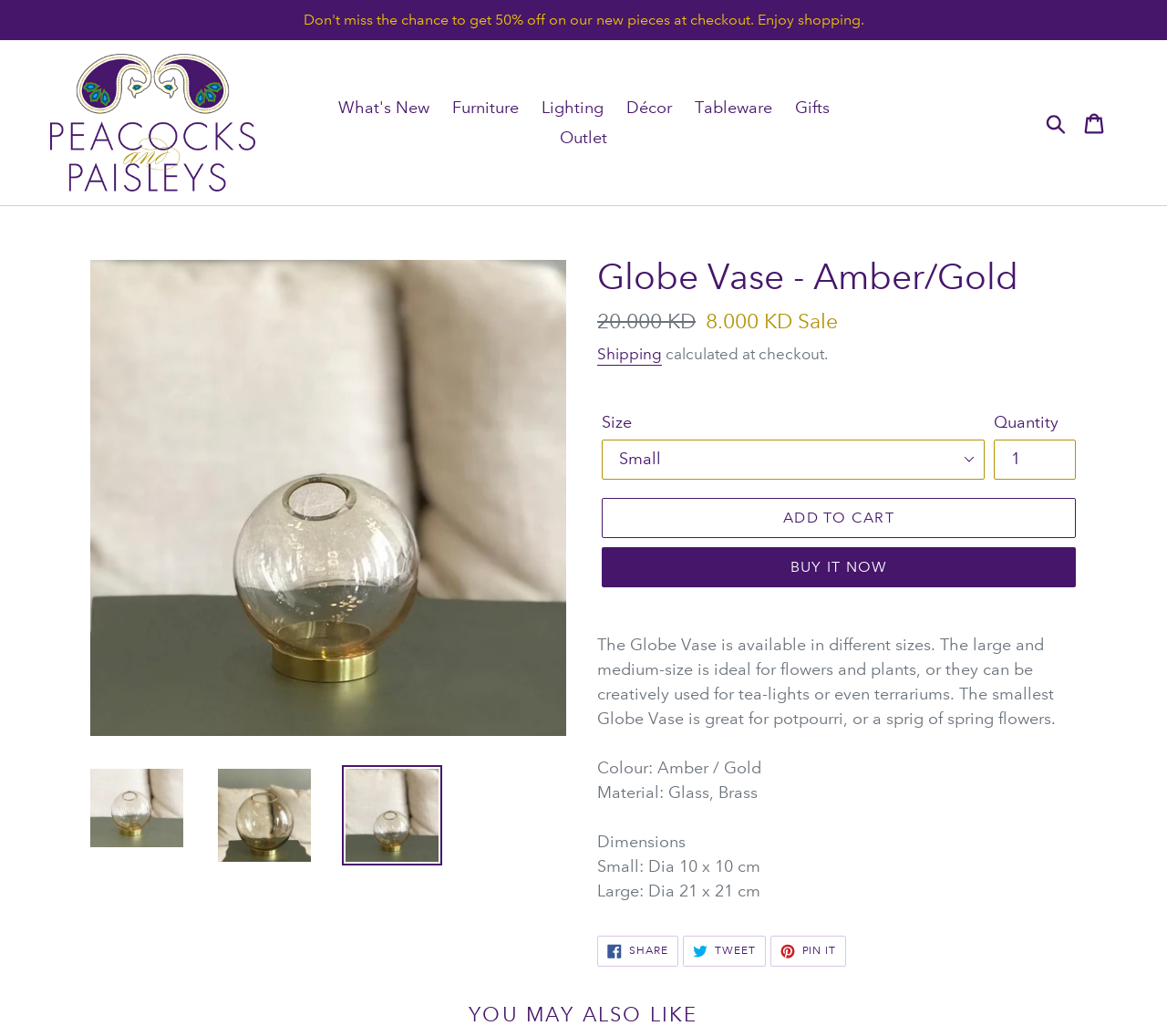What is the smallest size of the Globe Vase?
Look at the image and provide a detailed response to the question.

The smallest size of the Globe Vase can be found in the static text element on the page, which reads 'Small: Dia 10 x 10 cm'. This information is provided to describe the product's dimensions.